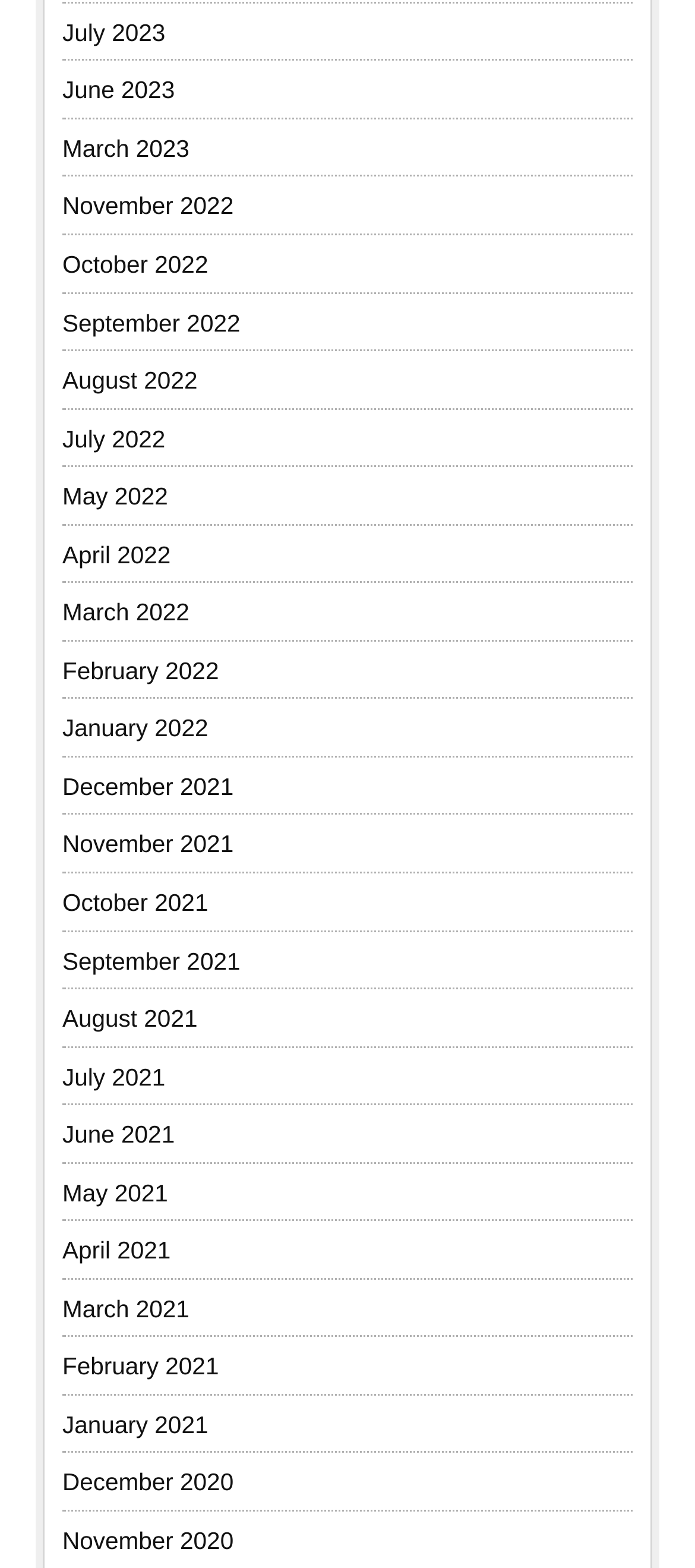What is the earliest month listed?
Please answer the question with a detailed and comprehensive explanation.

By examining the list of links, I found that the earliest month listed is December 2020, which is located at the bottom of the list.